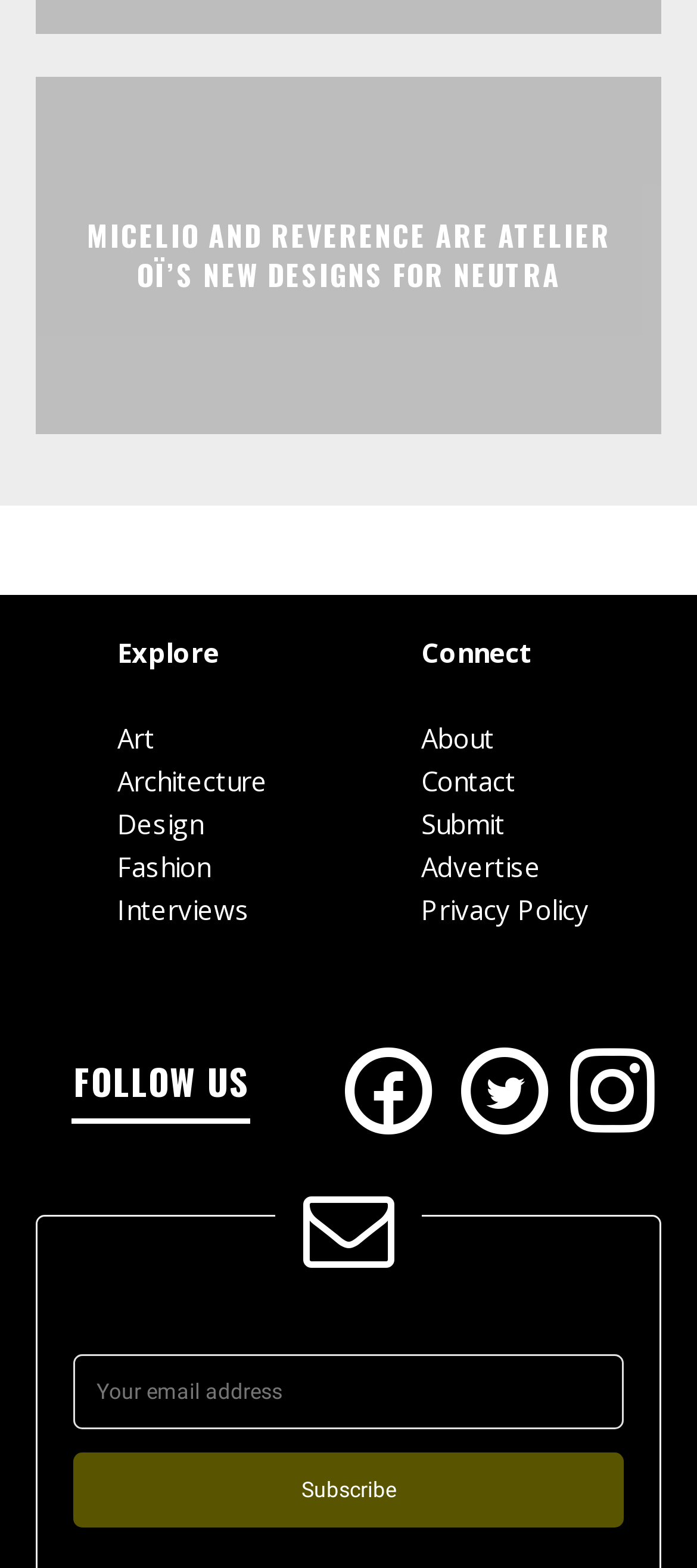Bounding box coordinates are specified in the format (top-left x, top-left y, bottom-right x, bottom-right y). All values are floating point numbers bounded between 0 and 1. Please provide the bounding box coordinate of the region this sentence describes: aria-label="email" name="EMAIL" placeholder="Your email address"

[0.105, 0.864, 0.895, 0.912]